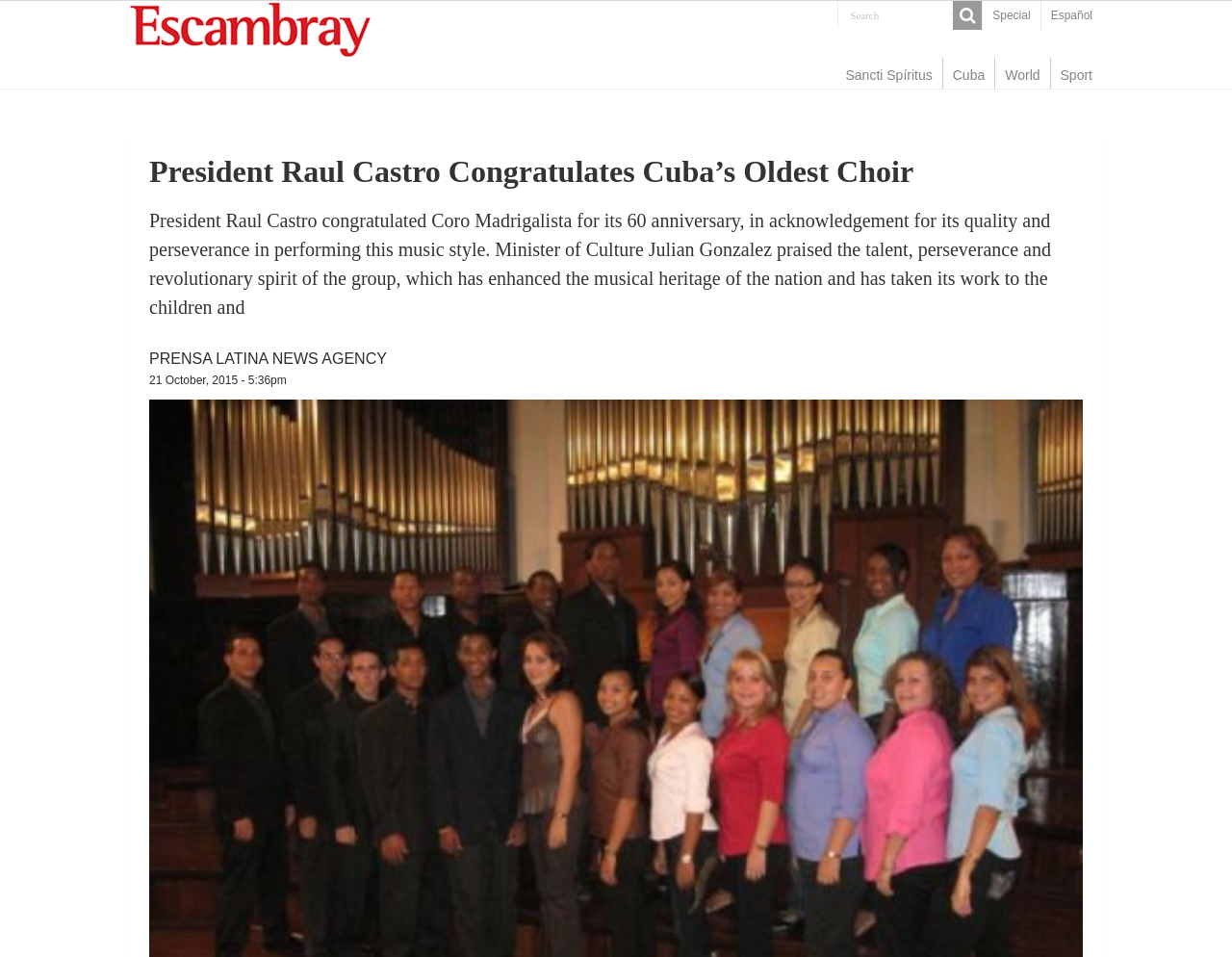Show the bounding box coordinates of the region that should be clicked to follow the instruction: "Go to Cuba news."

[0.765, 0.06, 0.807, 0.093]